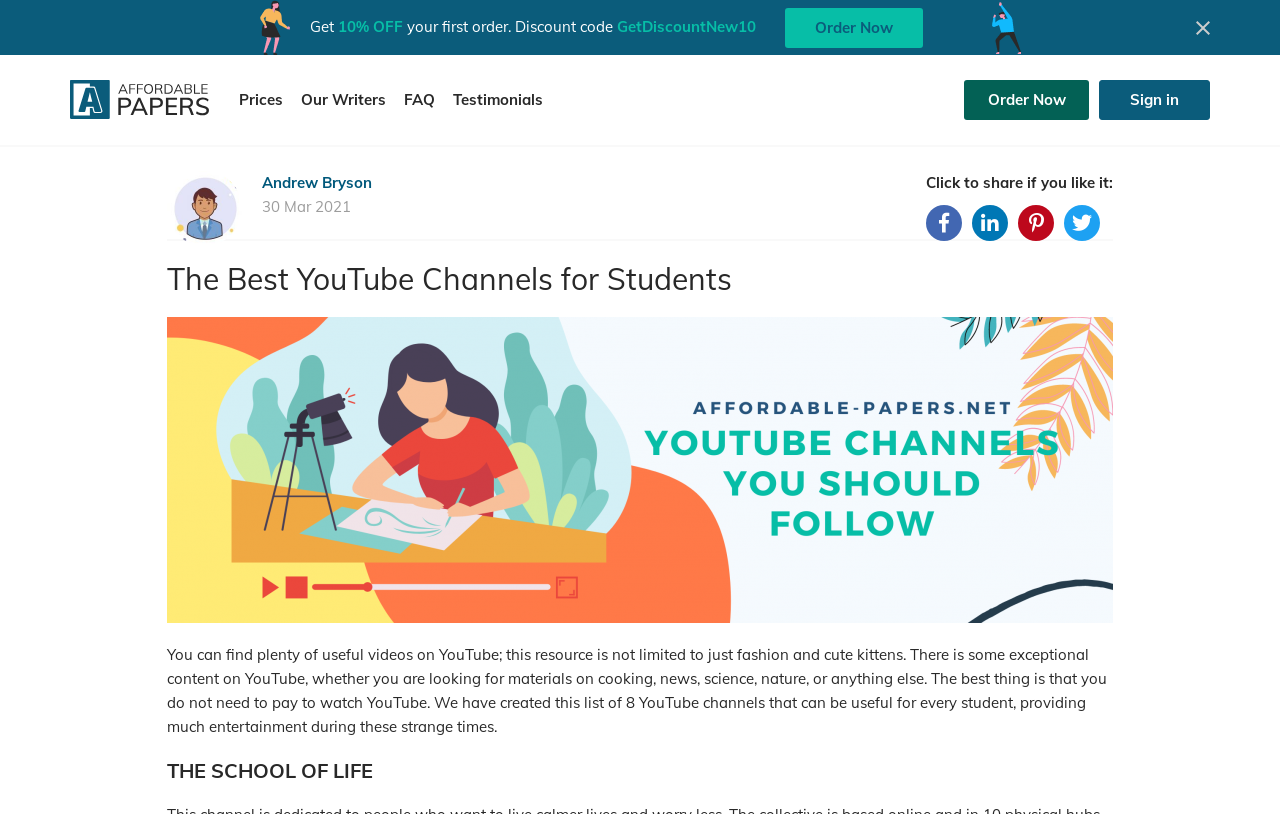Given the element description "title="Share at LinkedIn"" in the screenshot, predict the bounding box coordinates of that UI element.

[0.759, 0.252, 0.788, 0.296]